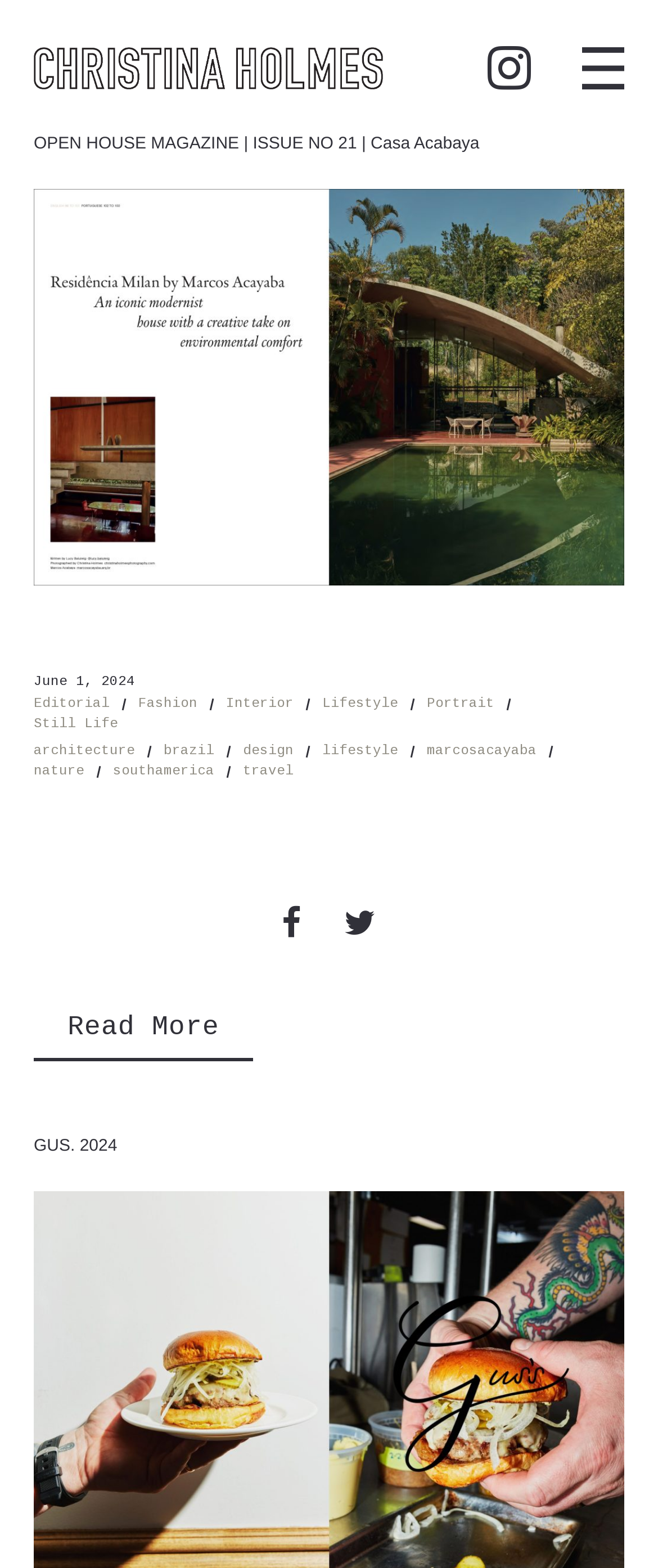What categories are available on the webpage?
Please give a detailed answer to the question using the information shown in the image.

The answer can be found by looking at the link elements with various category names, such as 'Editorial', 'Fashion', 'Interior', and so on, which suggests that these are the categories available on the webpage.